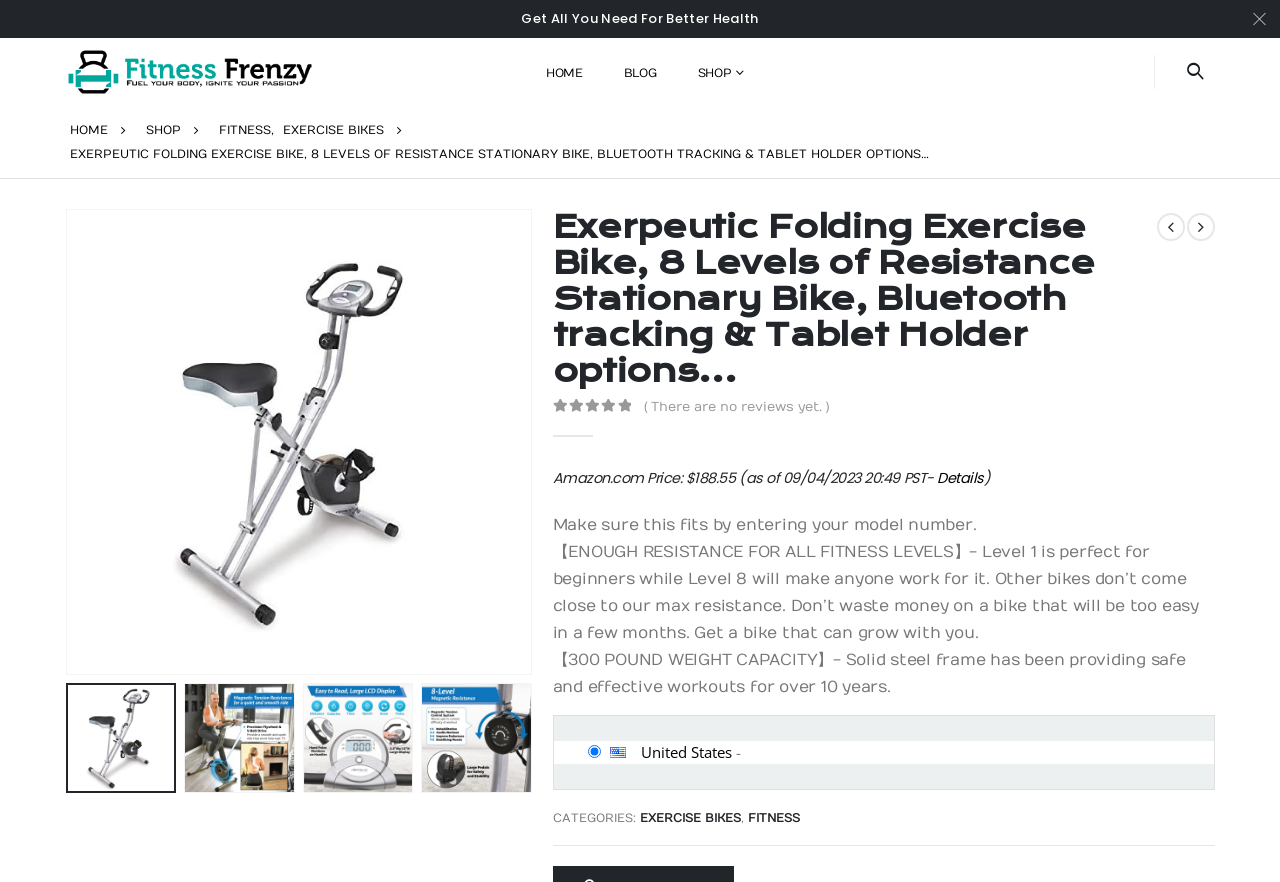Determine the bounding box coordinates for the element that should be clicked to follow this instruction: "Click on the 'EXERCISE BIKES' link". The coordinates should be given as four float numbers between 0 and 1, in the format [left, top, right, bottom].

[0.221, 0.134, 0.3, 0.161]